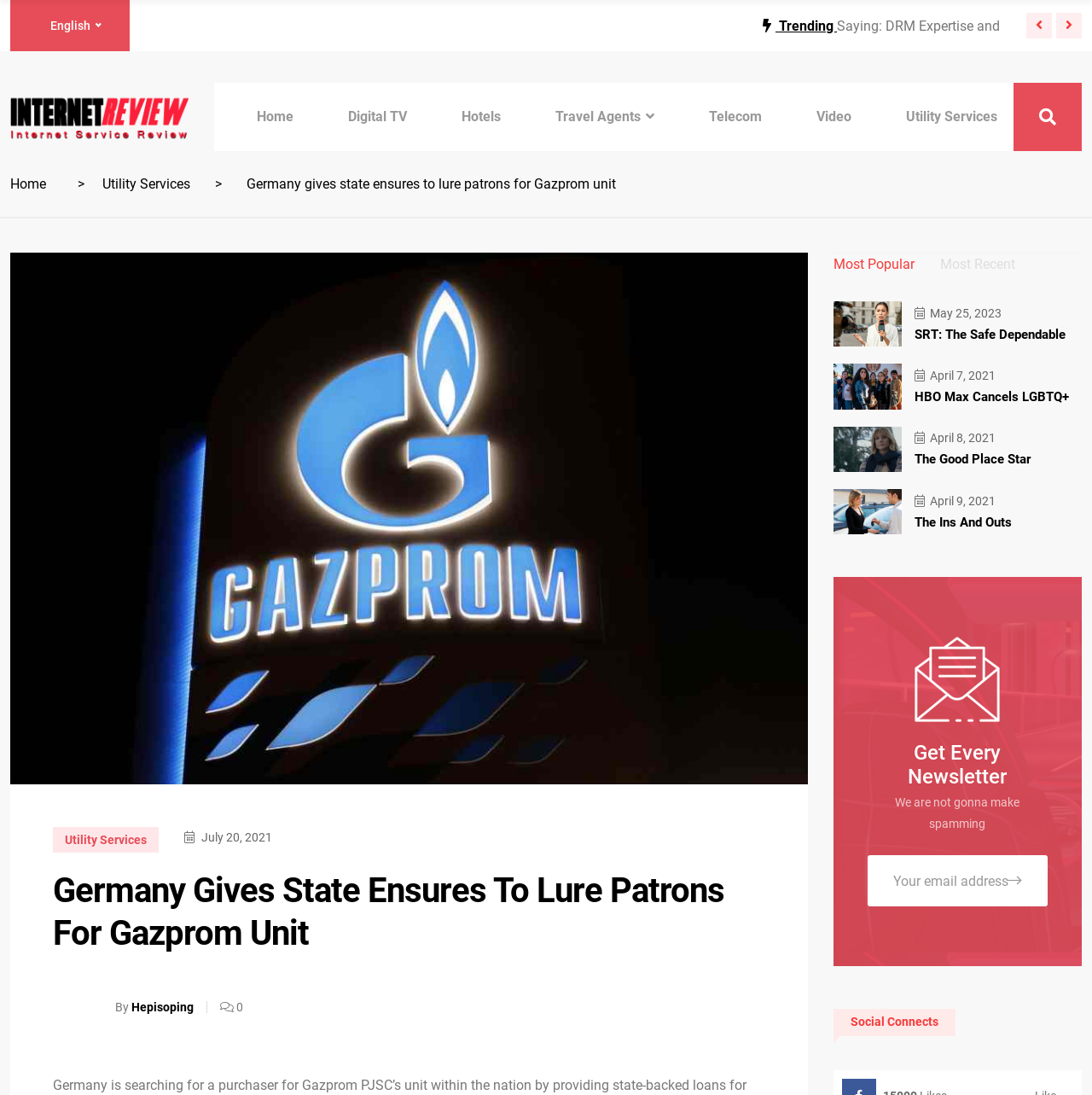Provide a one-word or brief phrase answer to the question:
How many tabs are in the tablist?

2